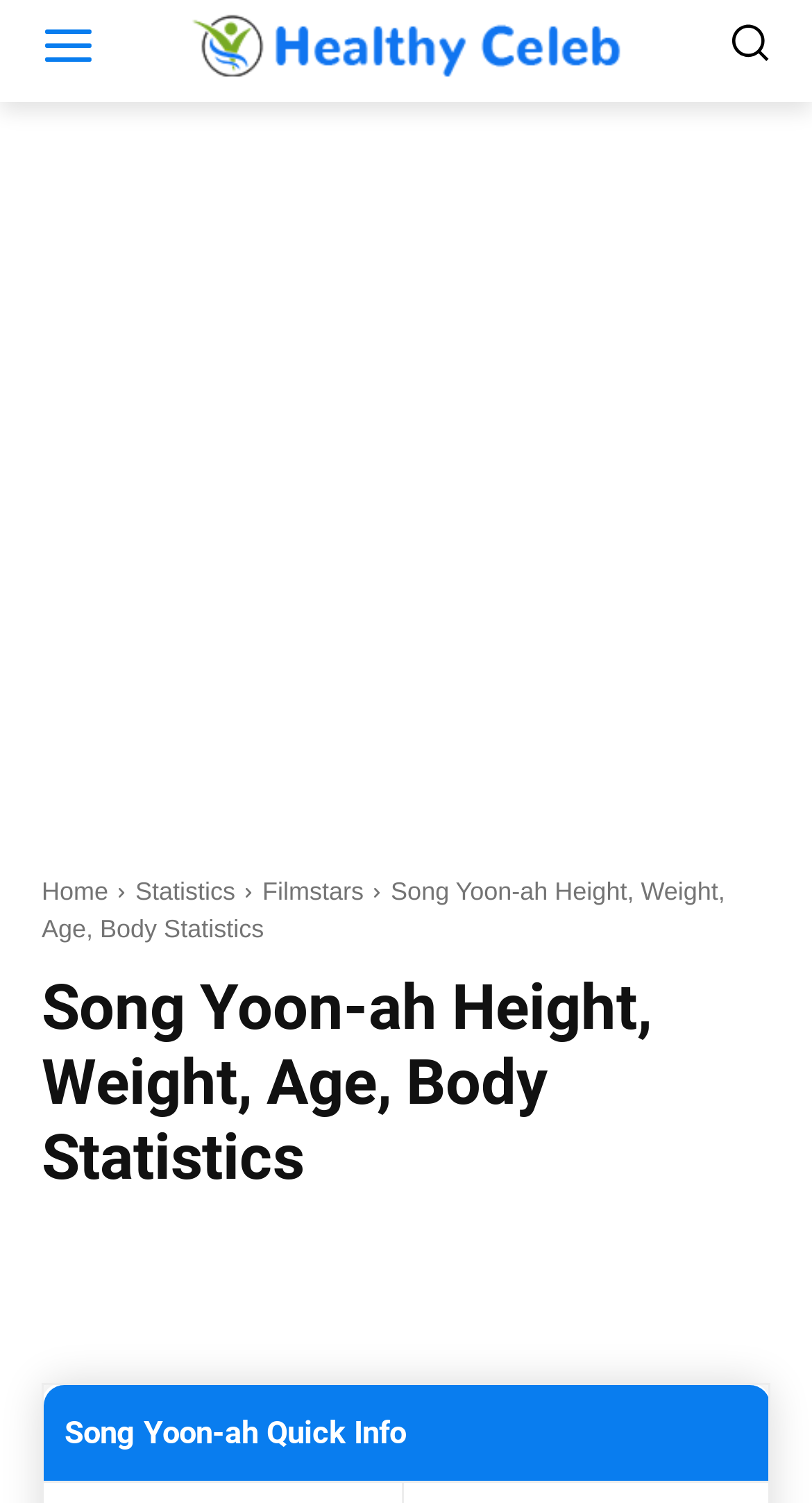How many social media links are present?
Provide a one-word or short-phrase answer based on the image.

3